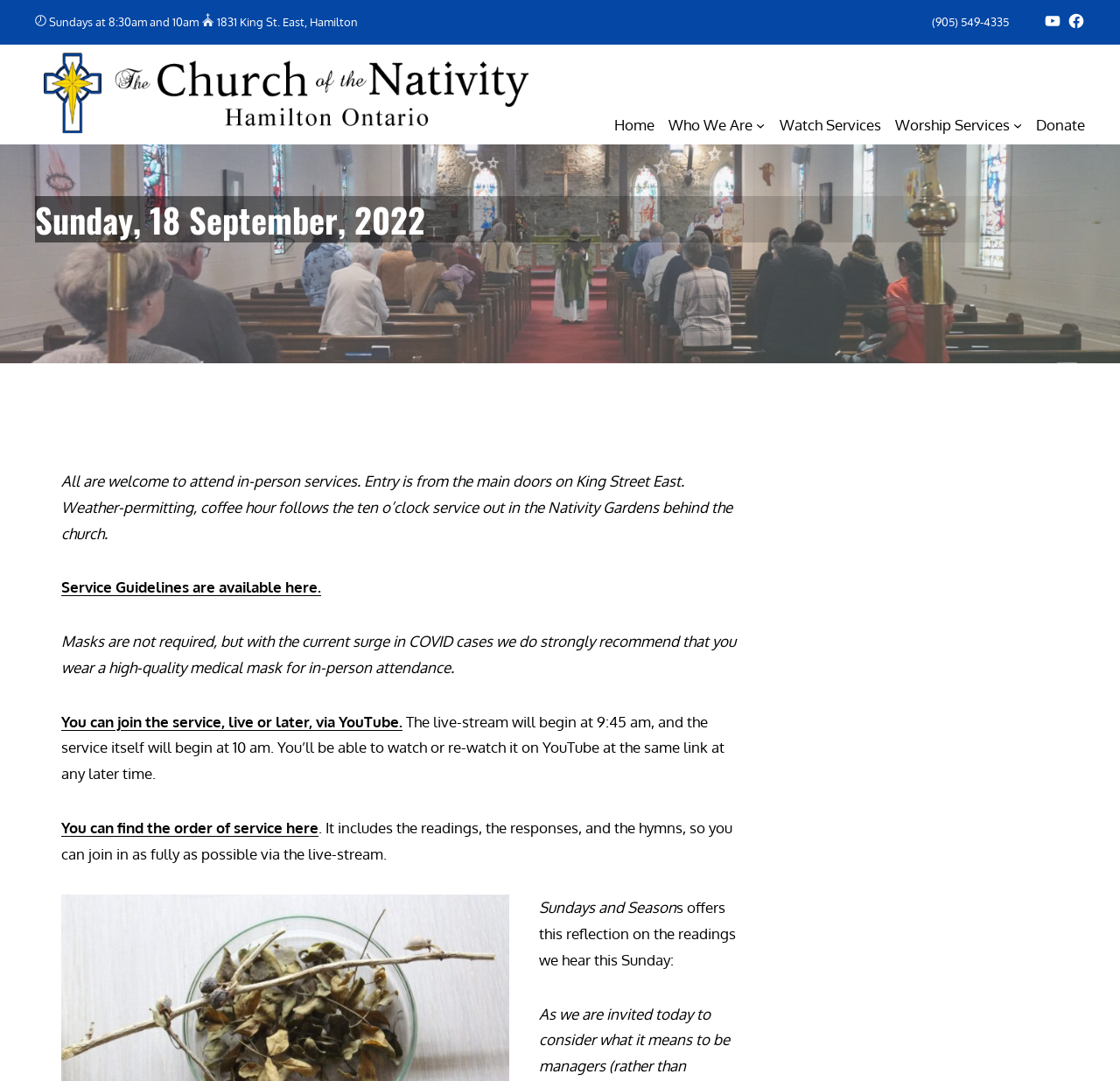Create a detailed summary of the webpage's content and design.

The webpage is about the Church of the Nativity, specifically its Sunday services on September 18, 2022. At the top, there is a header section with the church's name, address, and phone number. To the right of the address, there are links to the church's YouTube and Facebook pages. Below the header, there is a navigation menu with links to various pages, including Home, Who We Are, Watch Services, Worship Services, and Donate.

On the left side of the page, there is a large section with information about the Sunday services. It starts with a heading that repeats the date and church name. Below the heading, there is a paragraph of text that welcomes visitors to attend in-person services and provides details about the service, including the location and coffee hour. The text also mentions that the service will be held outdoors in the Nativity Gardens, weather permitting.

Further down, there are links to Service Guidelines and a note about wearing masks during the service. Additionally, there are links to watch the service live or later on YouTube and to access the order of service. The section concludes with a reflection on the readings for the Sunday service.

There is also an image on the page, located above the navigation menu, but its content is not specified. Overall, the webpage provides essential information about the Church of the Nativity's Sunday services and offers resources for visitors to engage with the service online or in person.